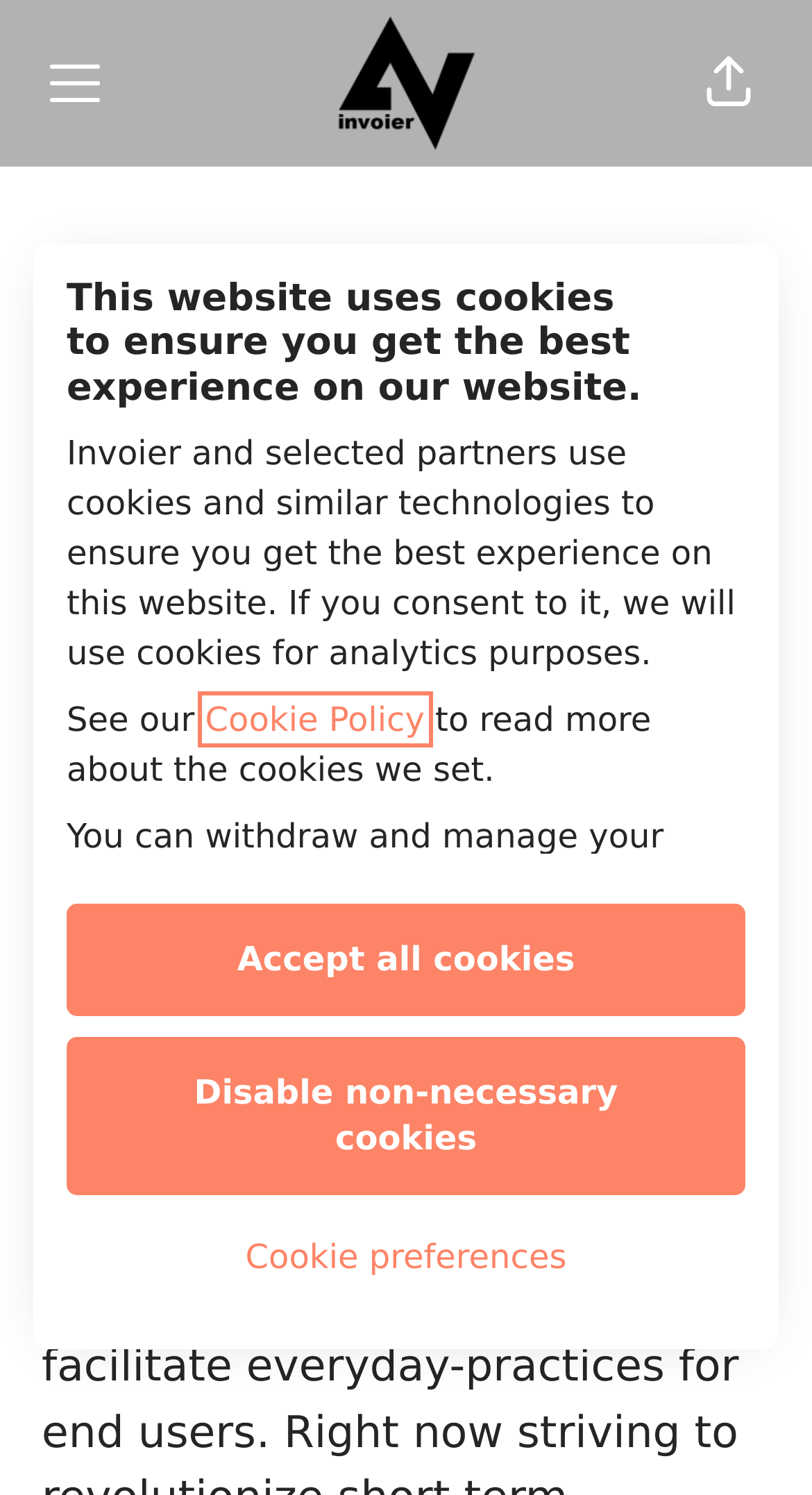What is the location of the 'Share page' button?
Can you provide a detailed and comprehensive answer to the question?

I determined the answer by looking at the bounding box coordinates of the 'Share page' button, which has a high x2 value (0.969) and a low y1 value (0.017), indicating that it is located at the top right of the webpage.